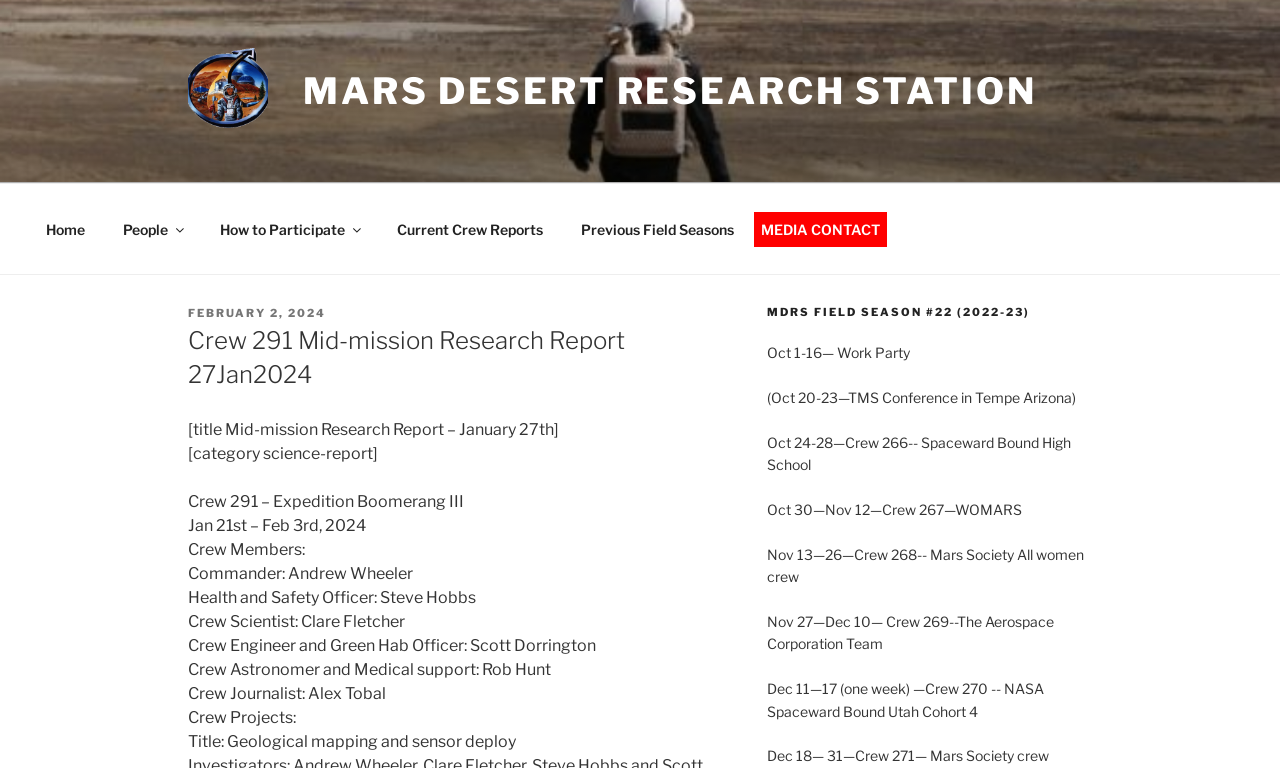How many crew members are listed?
Please answer the question with as much detail and depth as you can.

I counted the number of crew members listed on the webpage. There is Commander Andrew Wheeler, Health and Safety Officer Steve Hobbs, Crew Scientist Clare Fletcher, Crew Engineer and Green Hab Officer Scott Dorrington, Crew Astronomer and Medical support Rob Hunt, and Crew Journalist Alex Tobal. That makes a total of 6 crew members.